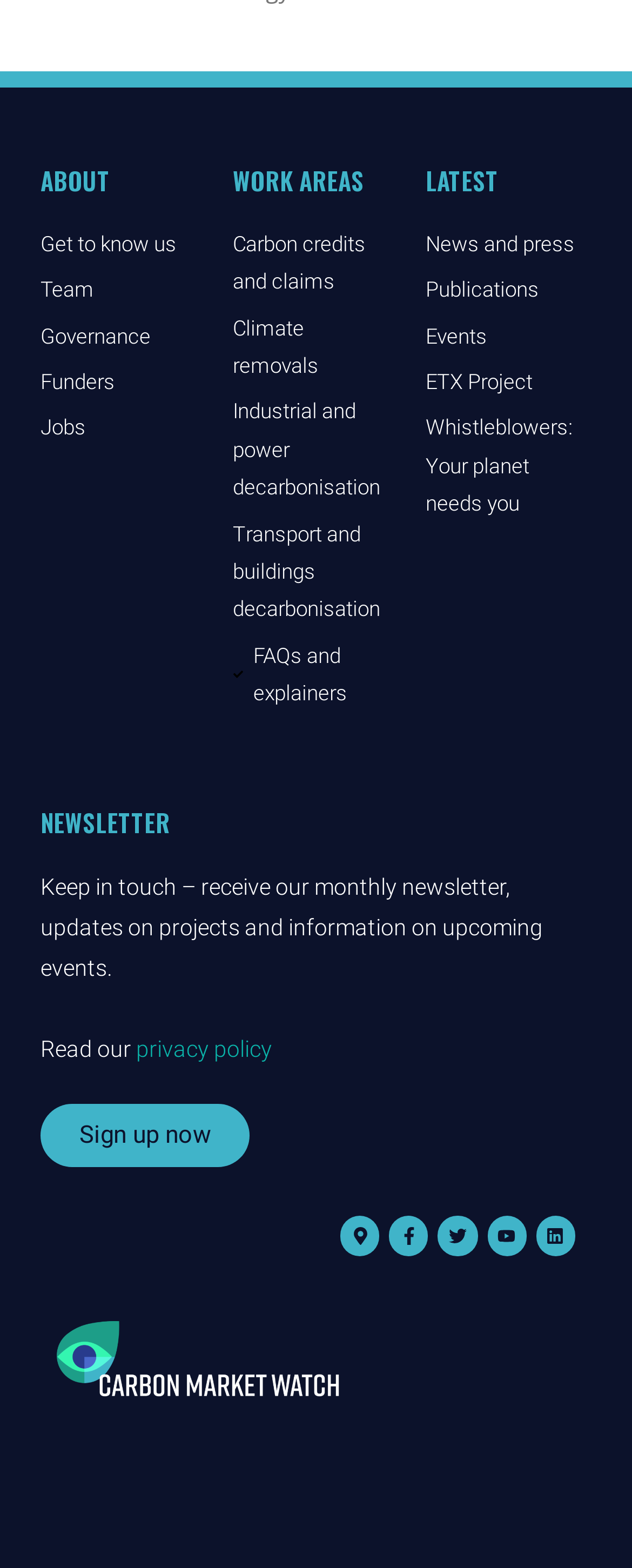Refer to the element description privacy policy and identify the corresponding bounding box in the screenshot. Format the coordinates as (top-left x, top-left y, bottom-right x, bottom-right y) with values in the range of 0 to 1.

[0.215, 0.661, 0.431, 0.677]